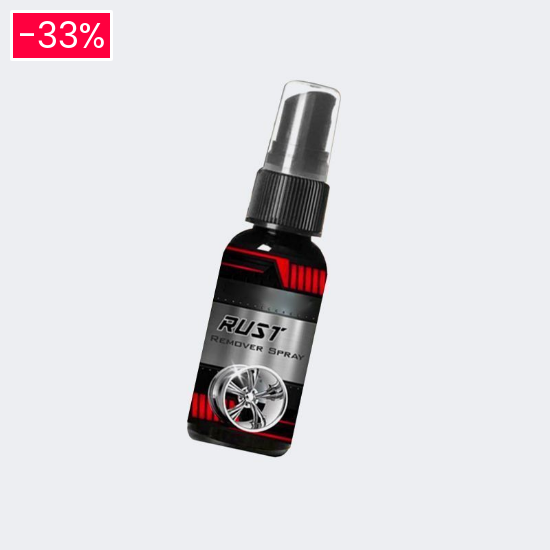What is the color of the accents on the bottle?
Make sure to answer the question with a detailed and comprehensive explanation.

The color of the accents on the bottle can be determined by looking at the design of the bottle, which features striking red accents on a dark base, giving it a modern aesthetic.